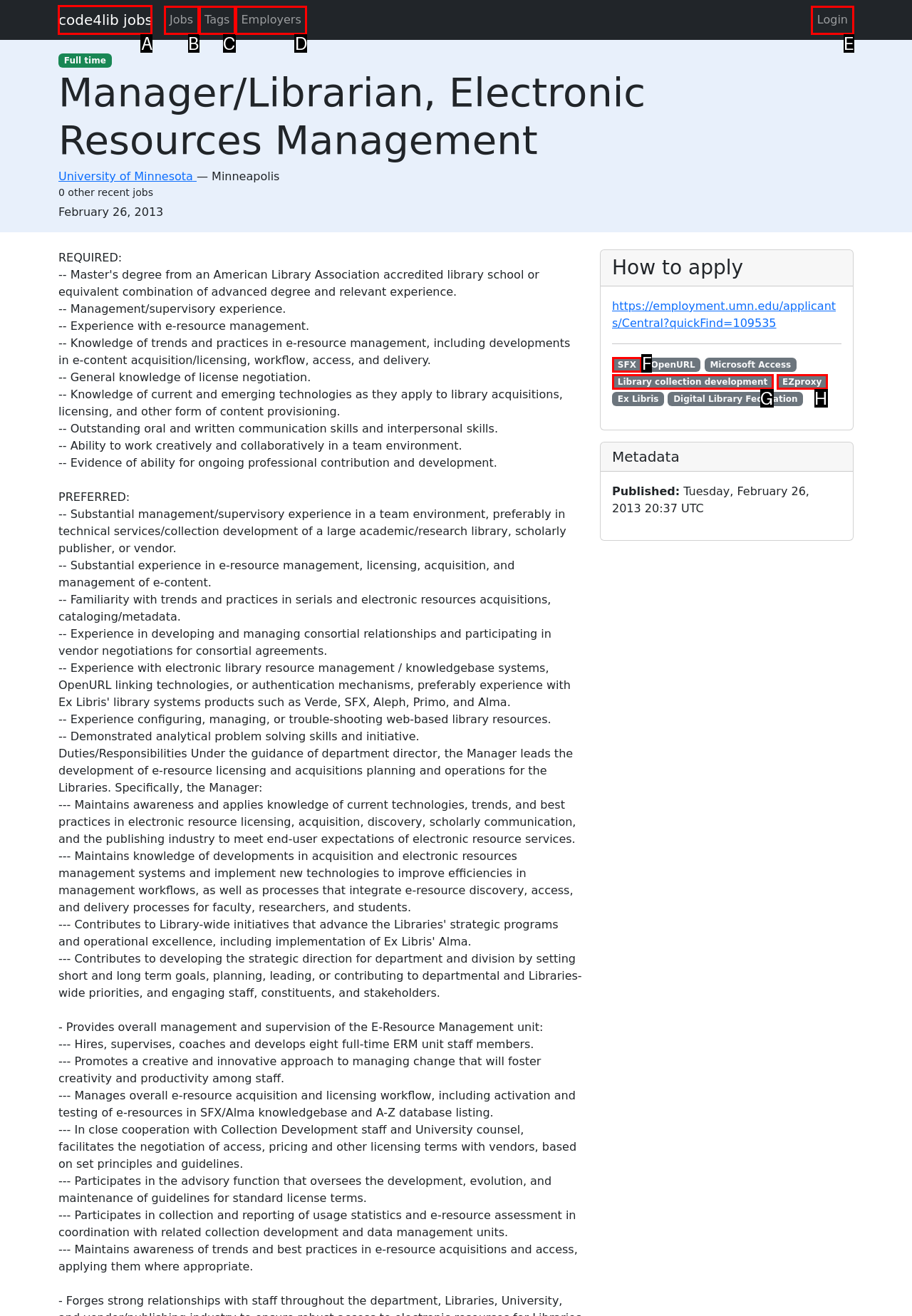Choose the letter of the element that should be clicked to complete the task: Click on the 'code4lib jobs' link
Answer with the letter from the possible choices.

A